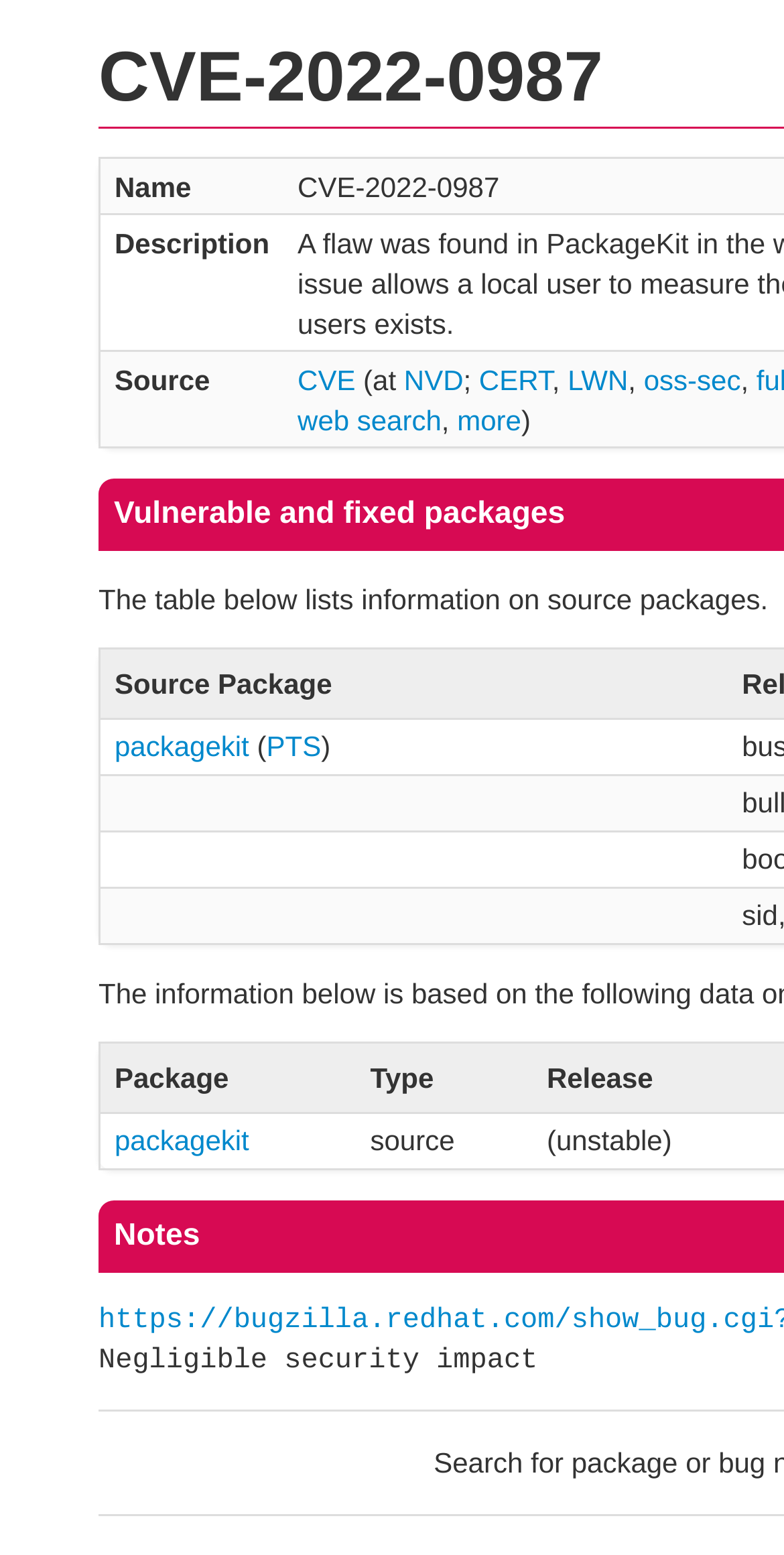What is the release type of the package 'packagekit'?
Please respond to the question with a detailed and thorough explanation.

I looked at the table and found the gridcell with the text 'packagekit' and then checked the corresponding 'Release' column, which says '(unstable)'.